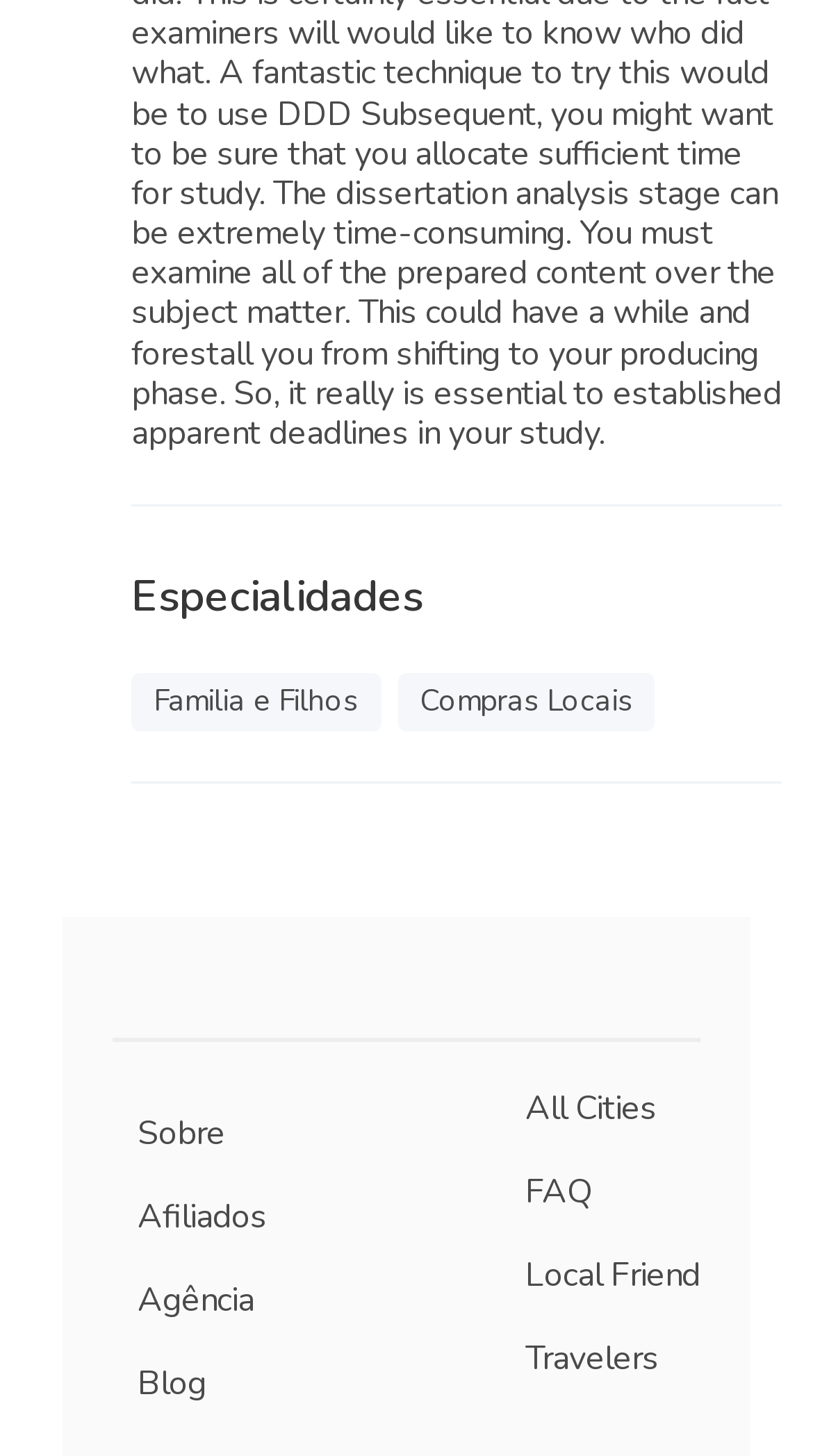Respond with a single word or phrase:
What is the second specialty listed?

Compras Locais